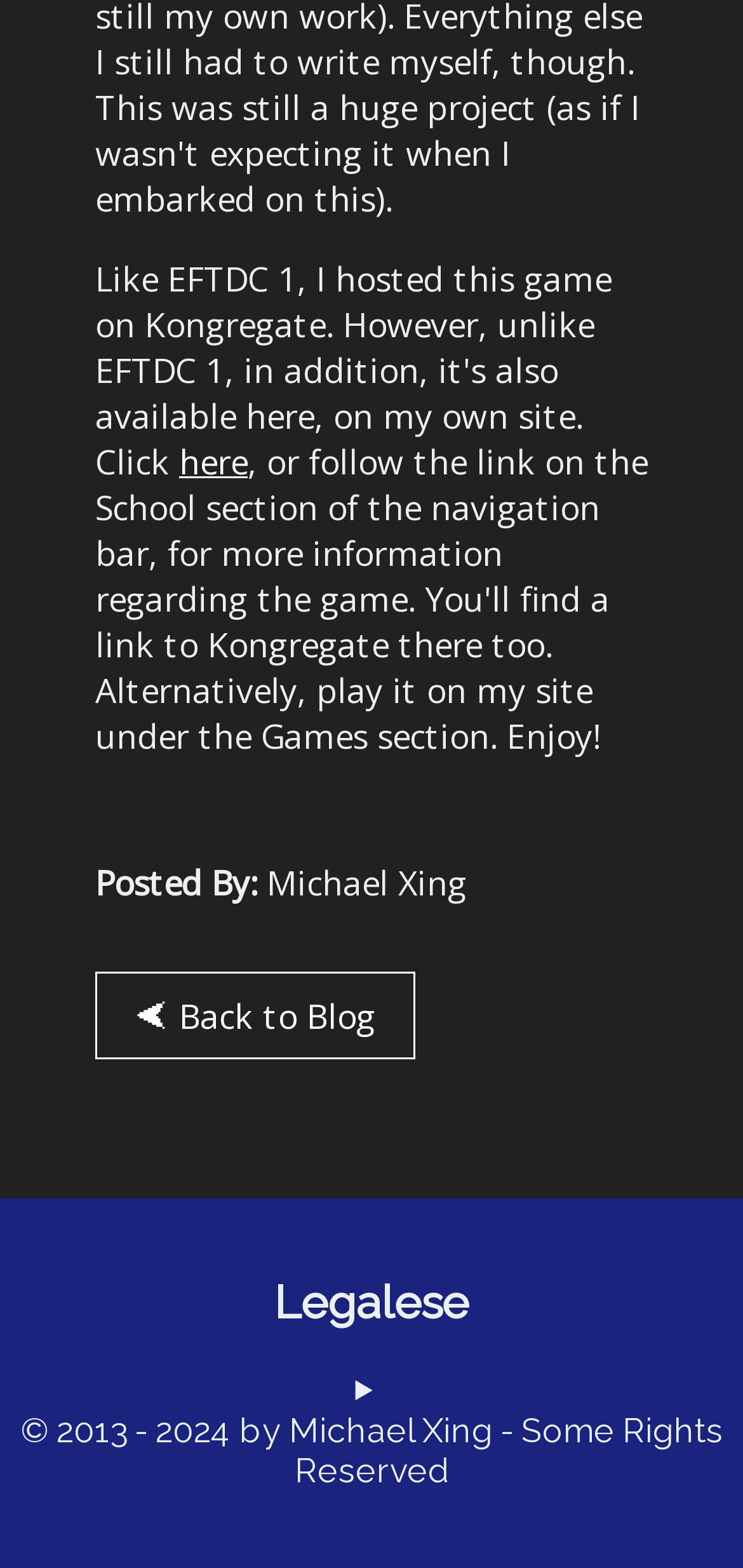Show the bounding box coordinates for the HTML element described as: "here".

[0.241, 0.279, 0.333, 0.309]